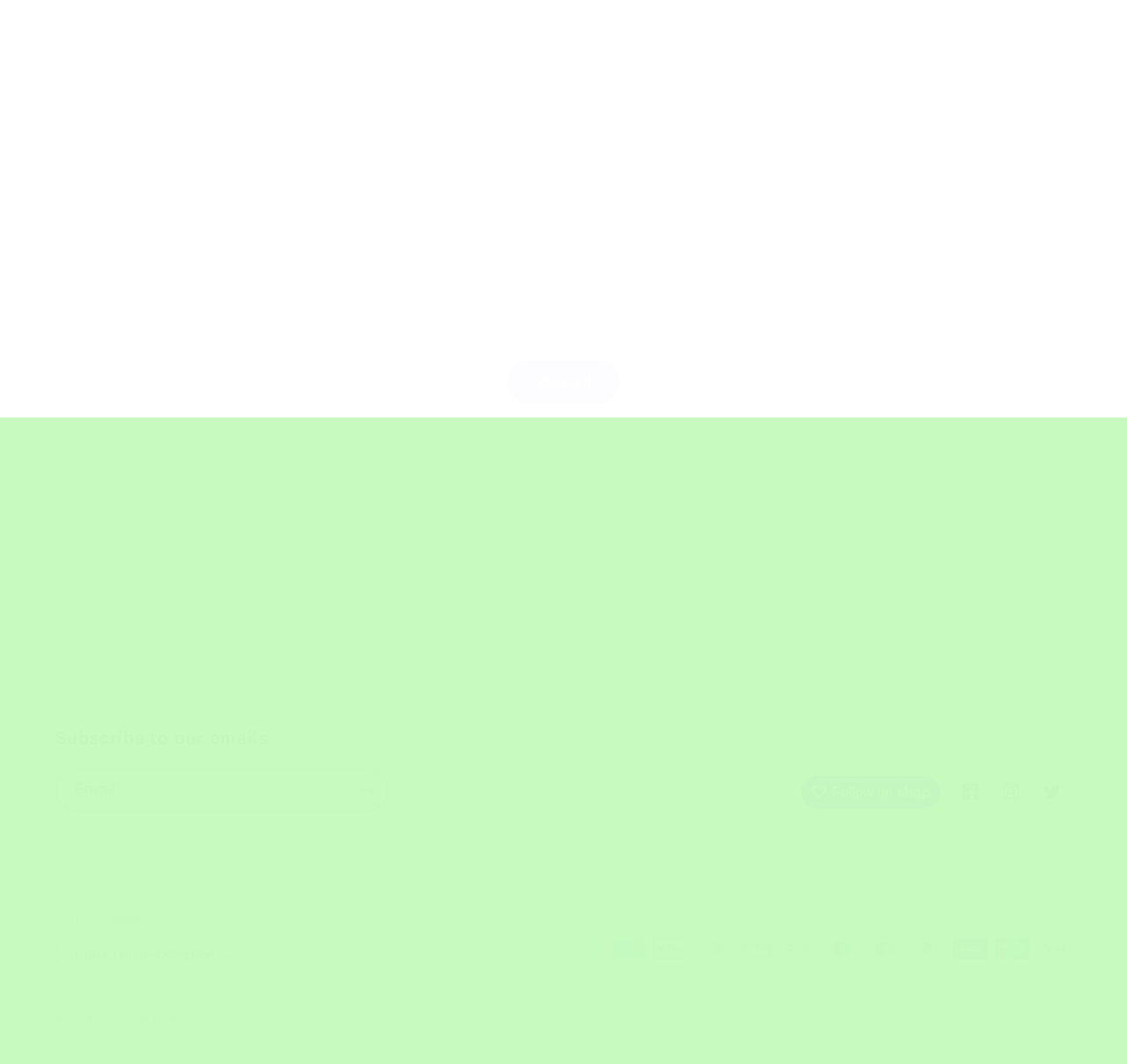How many social media links are present?
Analyze the screenshot and provide a detailed answer to the question.

There are three social media links present at the bottom of the webpage, which are 'Facebook', 'Instagram', and 'Twitter'.